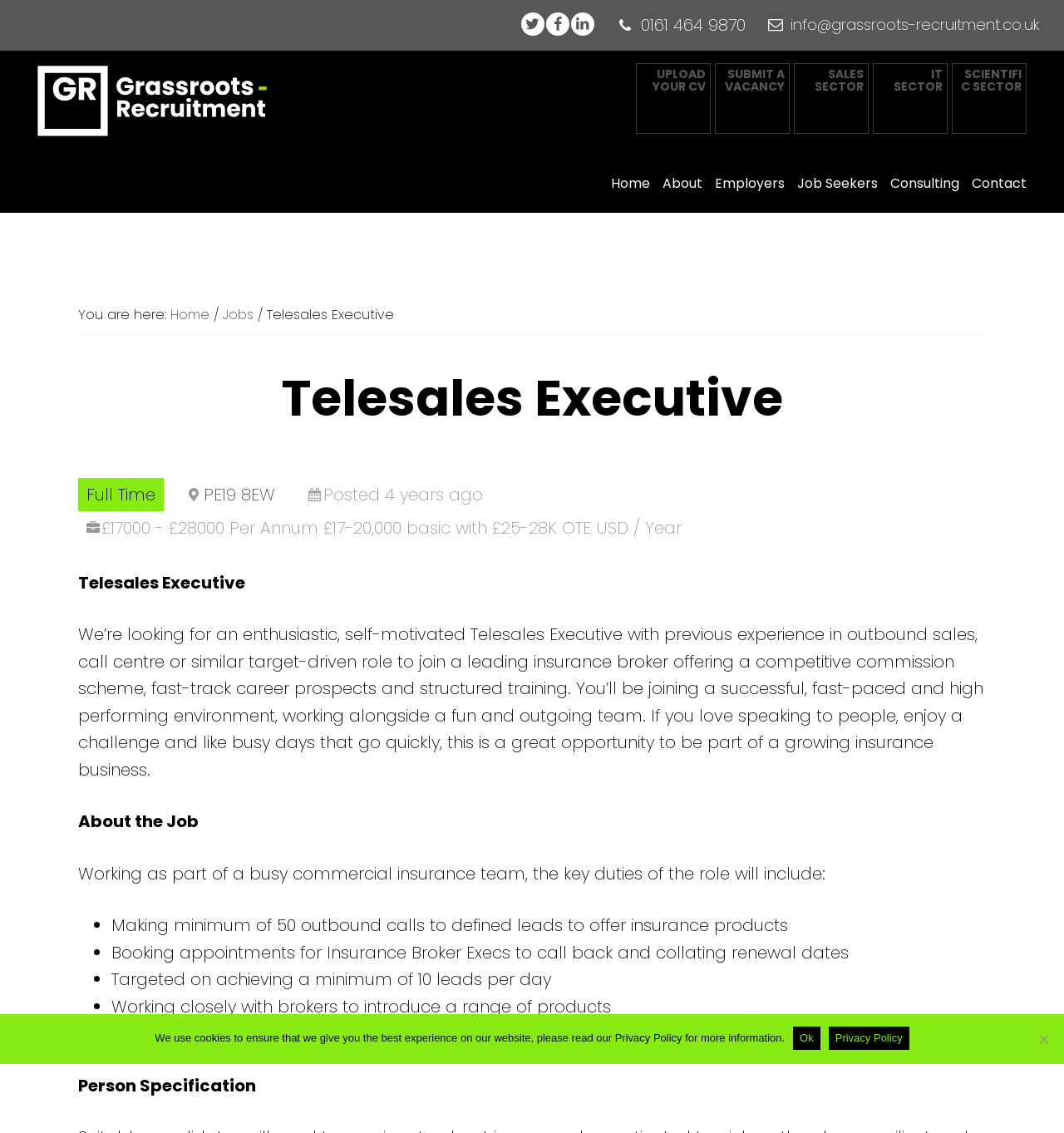Determine the bounding box coordinates for the clickable element to execute this instruction: "Click the UPLOAD YOUR CV link". Provide the coordinates as four float numbers between 0 and 1, i.e., [left, top, right, bottom].

[0.598, 0.056, 0.668, 0.118]